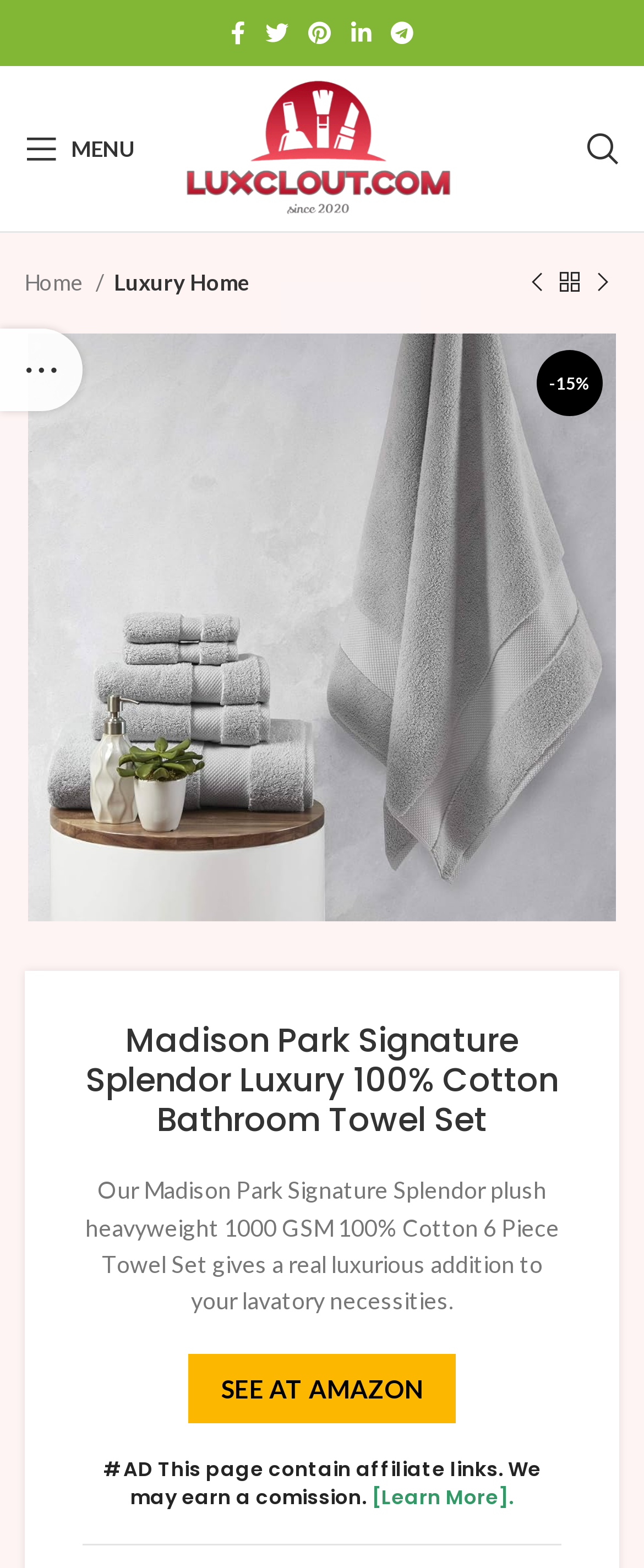Identify the bounding box coordinates of the region that needs to be clicked to carry out this instruction: "View previous product". Provide these coordinates as four float numbers ranging from 0 to 1, i.e., [left, top, right, bottom].

[0.808, 0.17, 0.859, 0.191]